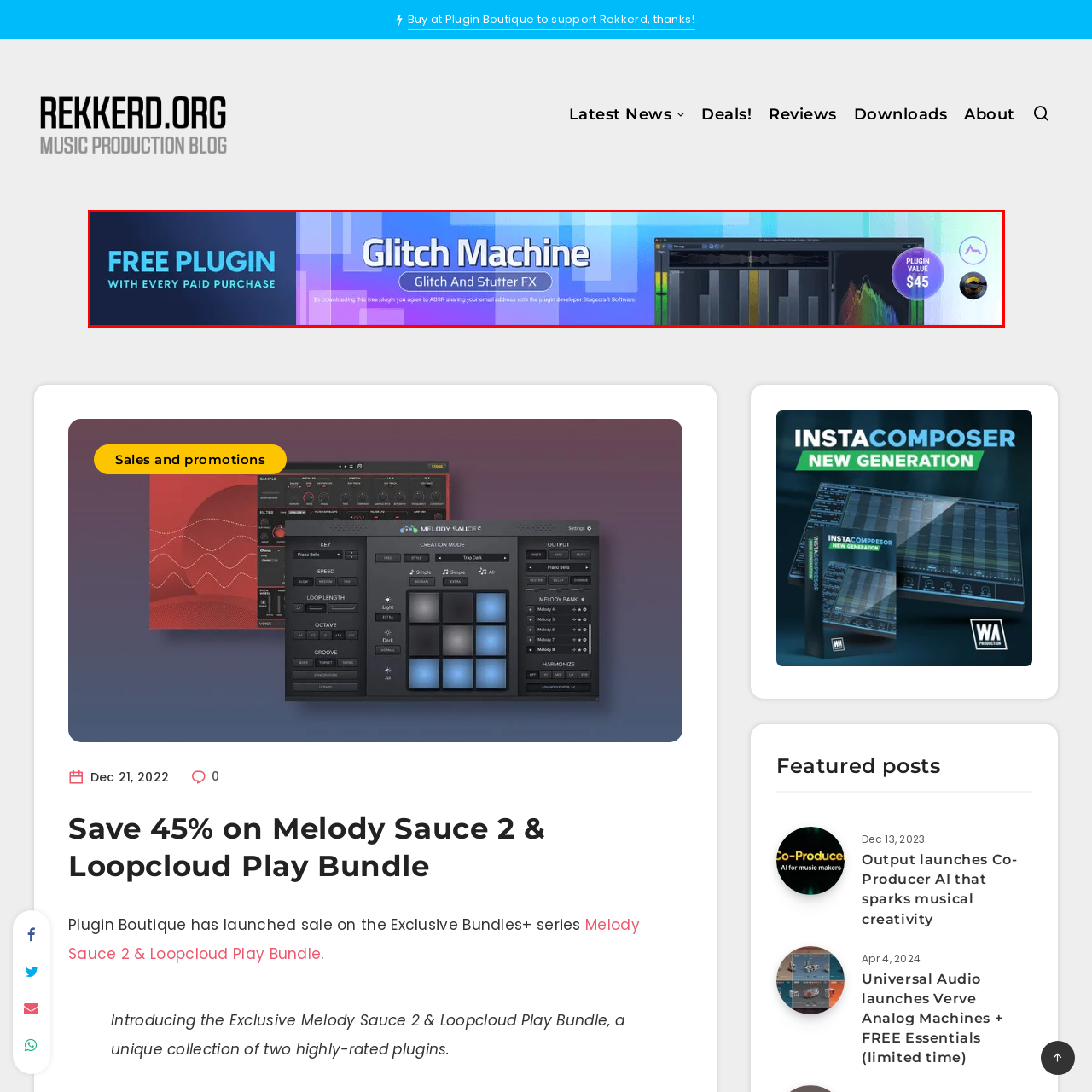What is the background color of the banner?
Concentrate on the image bordered by the red bounding box and offer a comprehensive response based on the image details.

The caption describes the background of the banner as a vibrant blue and purple gradient, which suggests that the background is a combination of these two colors in a gradient pattern.